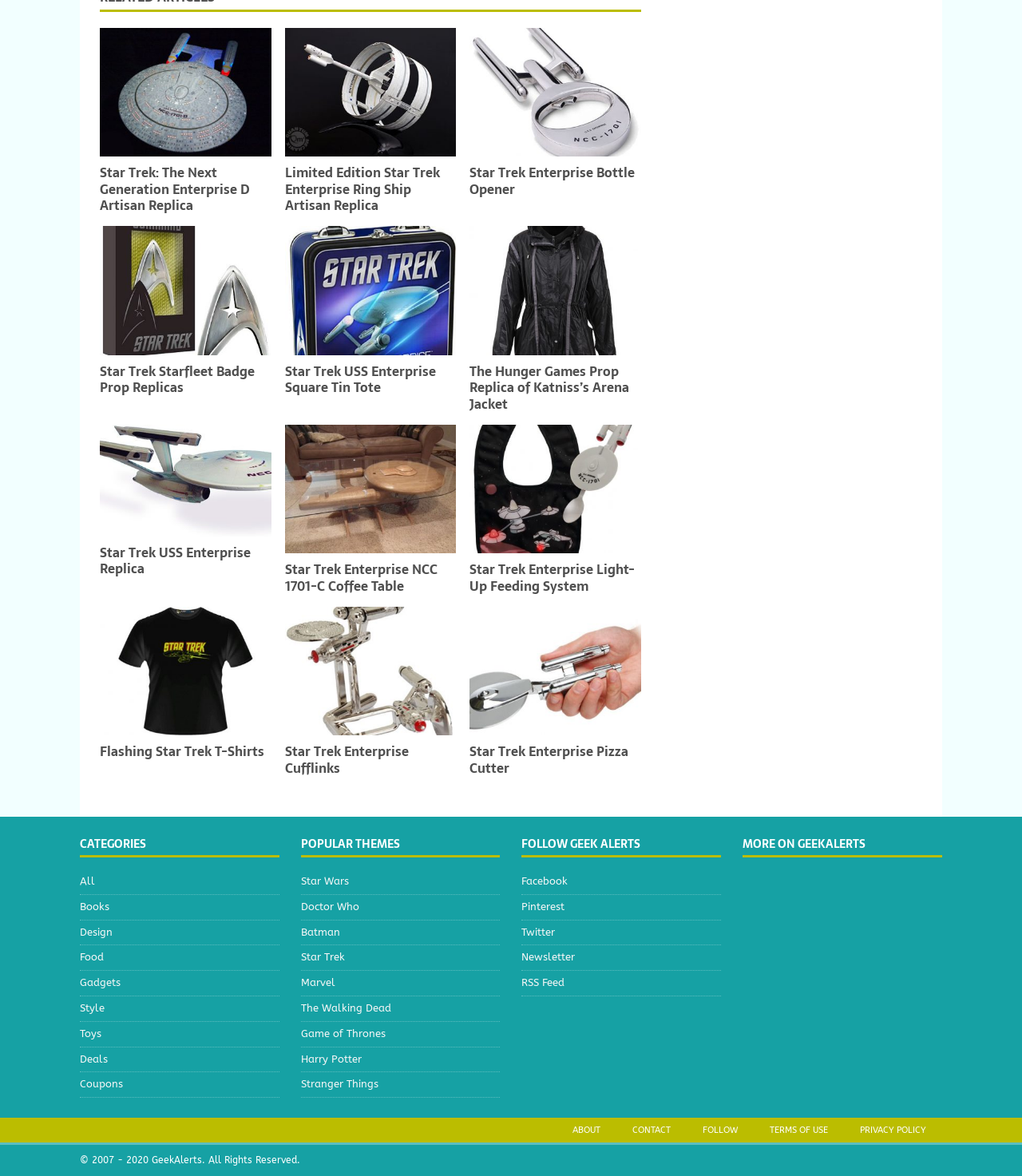Answer the following in one word or a short phrase: 
How many categories are listed on this webpage?

7